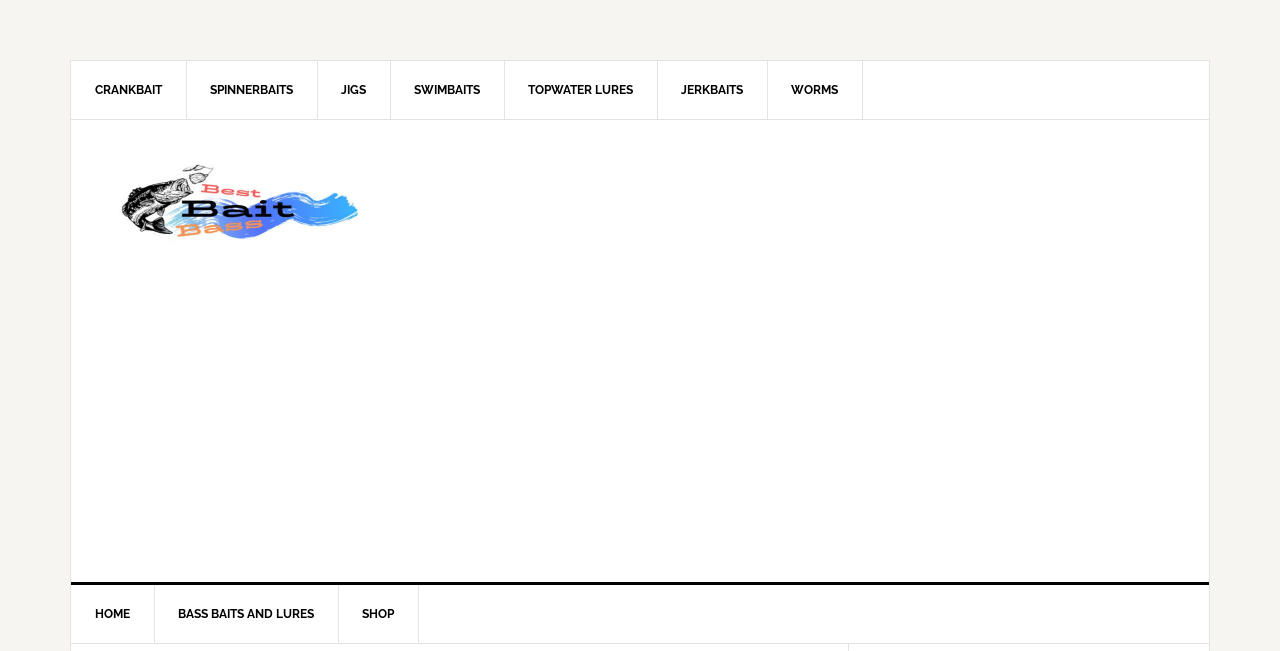Please find the bounding box coordinates in the format (top-left x, top-left y, bottom-right x, bottom-right y) for the given element description. Ensure the coordinates are floating point numbers between 0 and 1. Description: Jerkbaits

[0.513, 0.094, 0.6, 0.183]